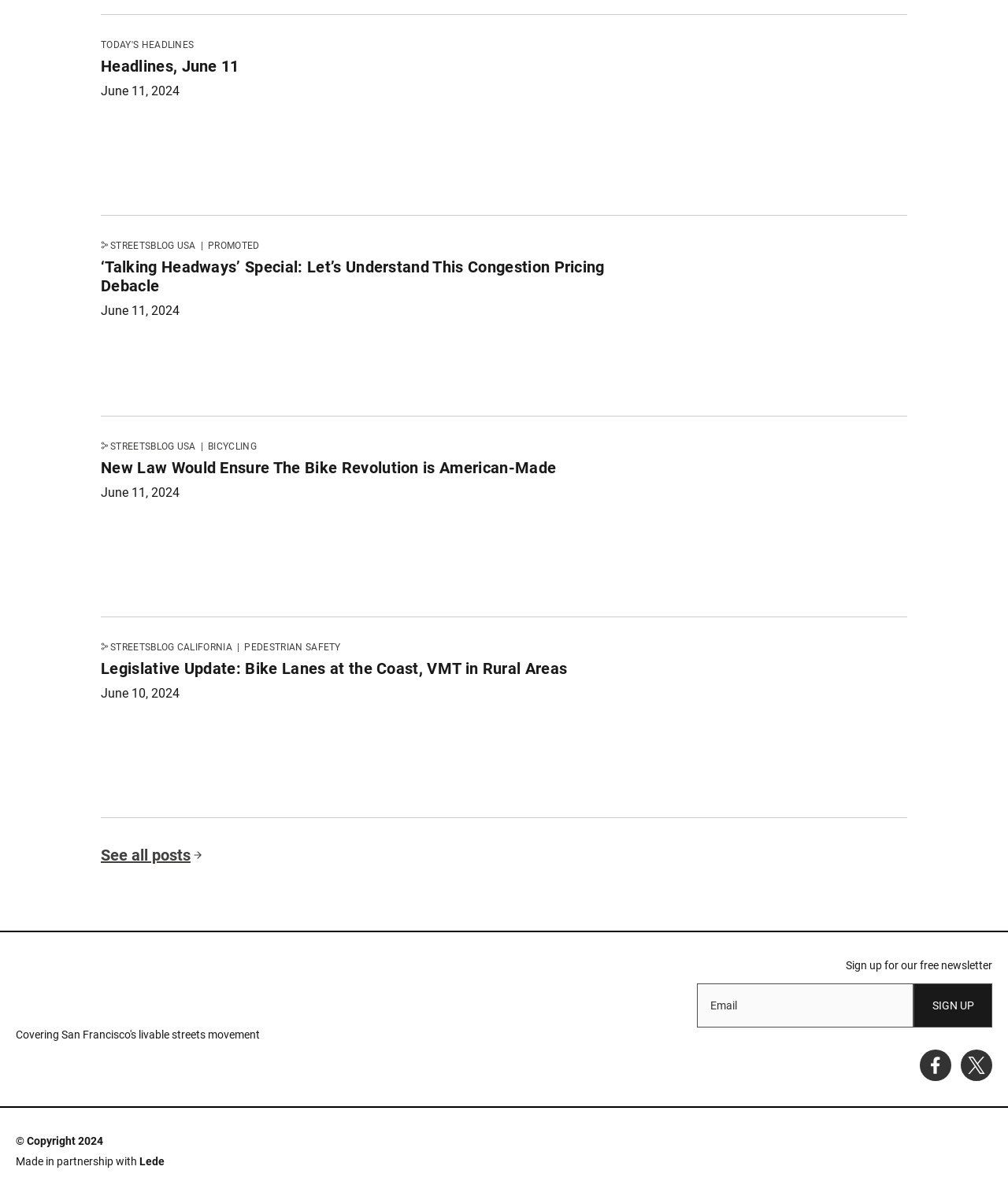Identify the bounding box coordinates of the clickable region to carry out the given instruction: "Visit 'STREETSBLOG USA'".

[0.1, 0.201, 0.194, 0.21]